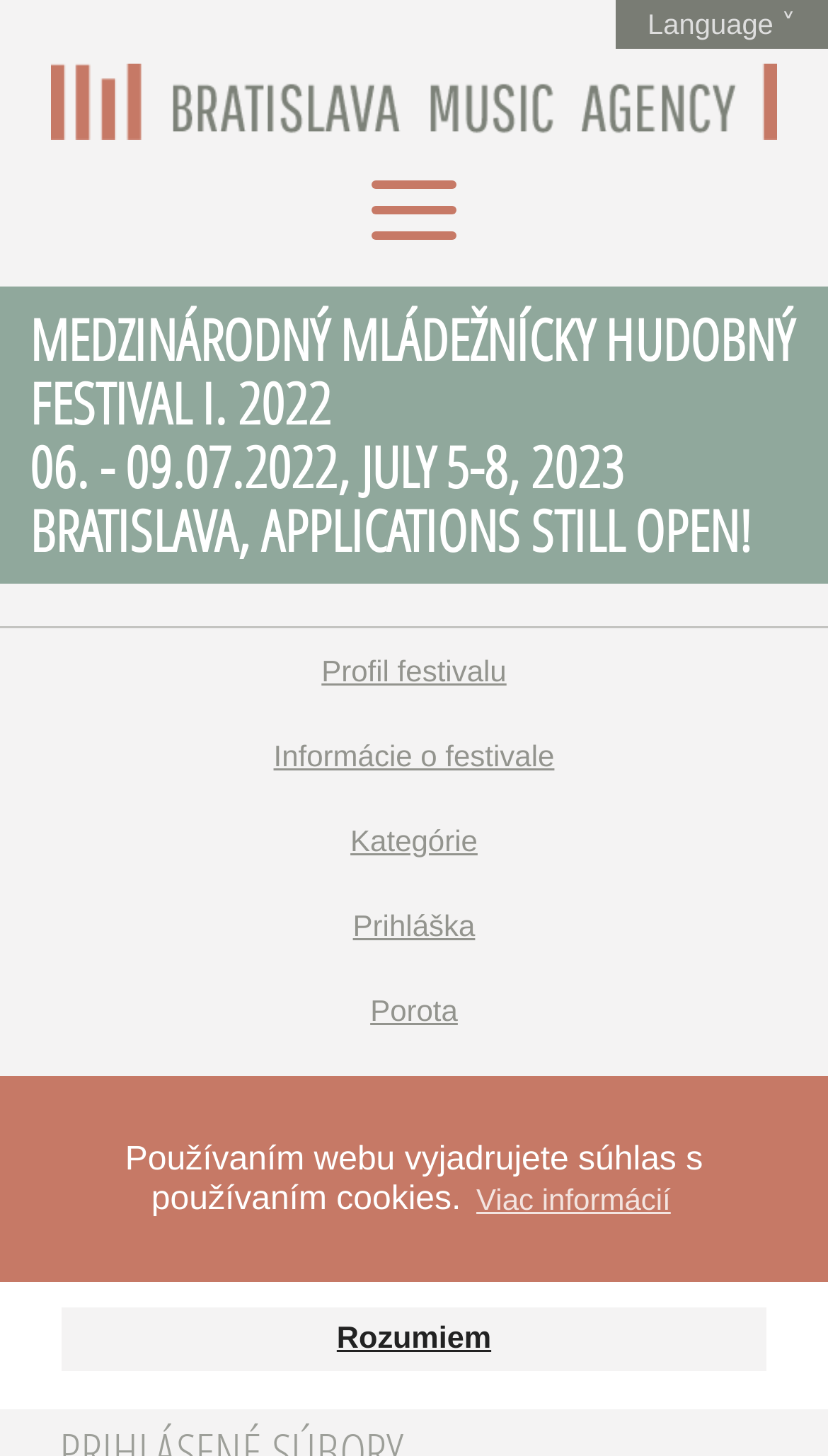What is the date of the festival?
Please answer the question with a single word or phrase, referencing the image.

06. - 09.07.2022